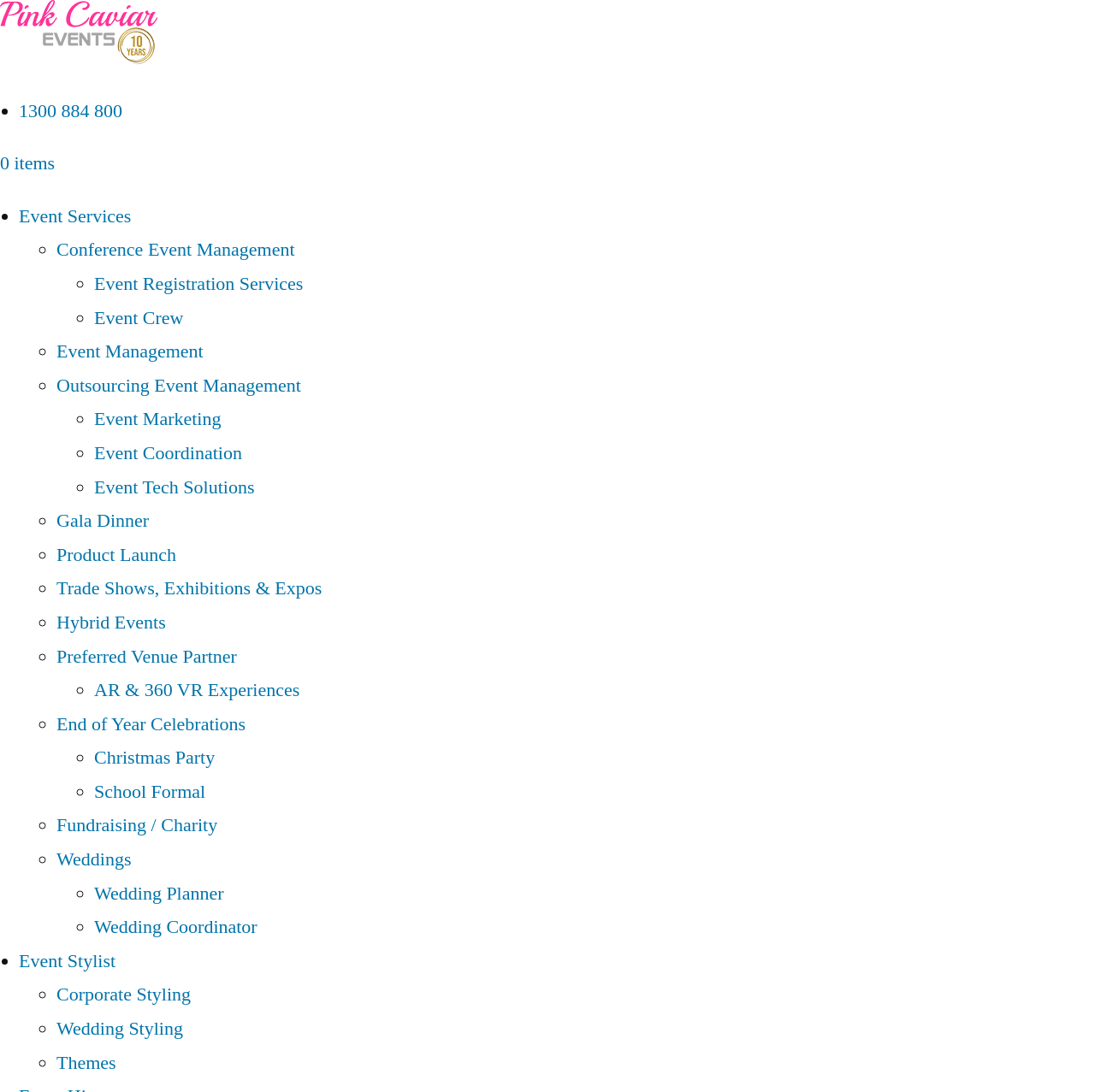Could you specify the bounding box coordinates for the clickable section to complete the following instruction: "Click Event Services"?

[0.017, 0.188, 0.12, 0.207]